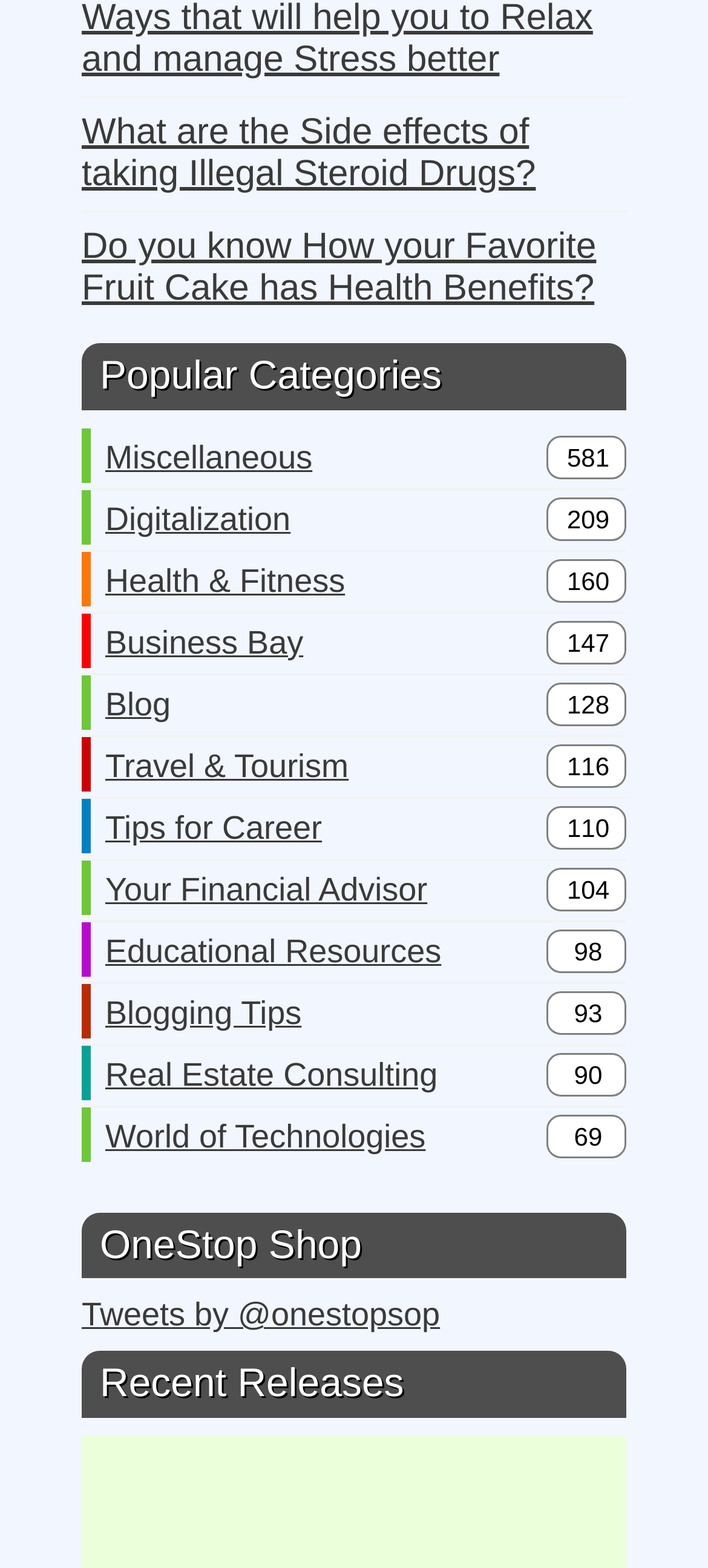Answer the question in a single word or phrase:
What is the title of the second heading on the webpage?

OneStop Shop